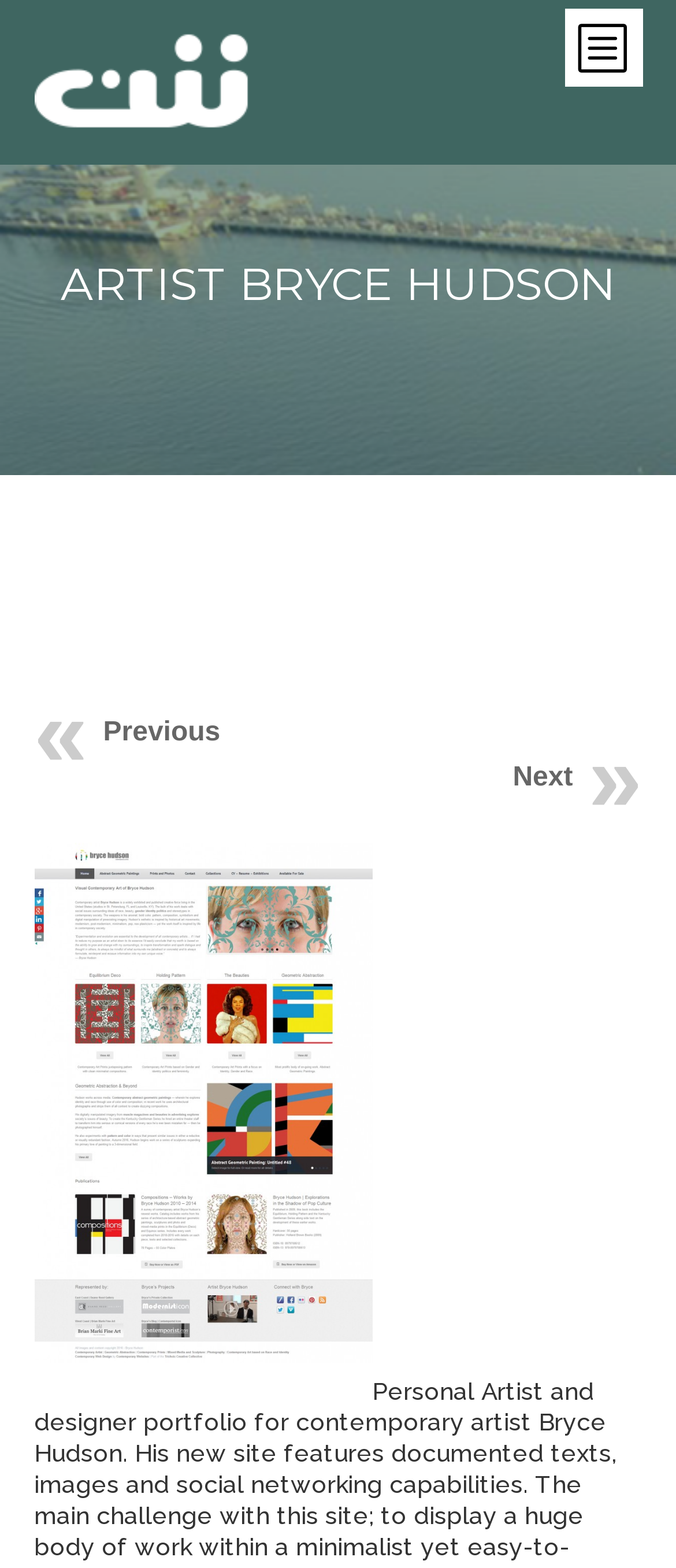Identify the coordinates of the bounding box for the element described below: "Previous". Return the coordinates as four float numbers between 0 and 1: [left, top, right, bottom].

[0.153, 0.458, 0.326, 0.477]